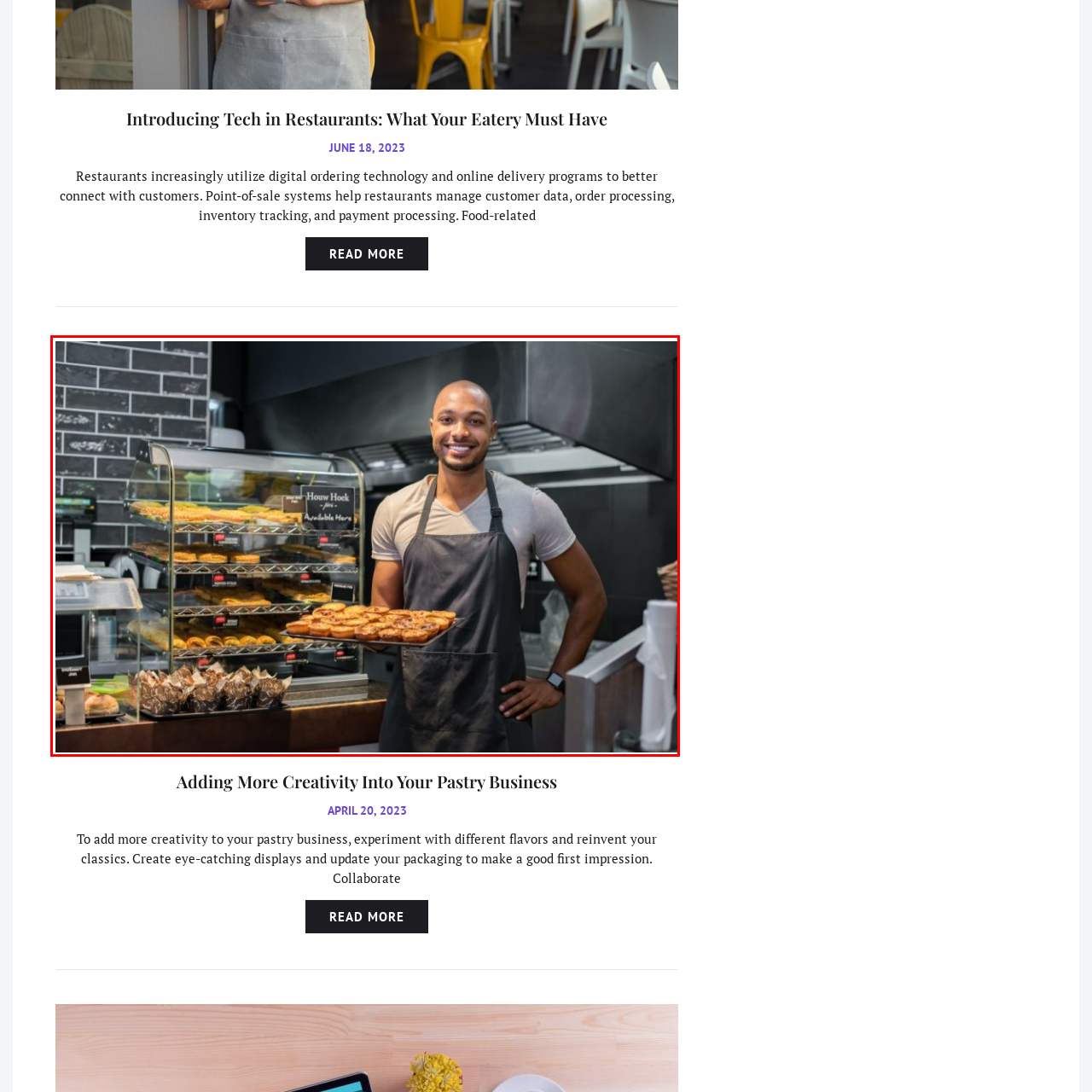Pay attention to the image encased in the red boundary and reply to the question using a single word or phrase:
What is showcased on the tray held by the man?

freshly baked pastries